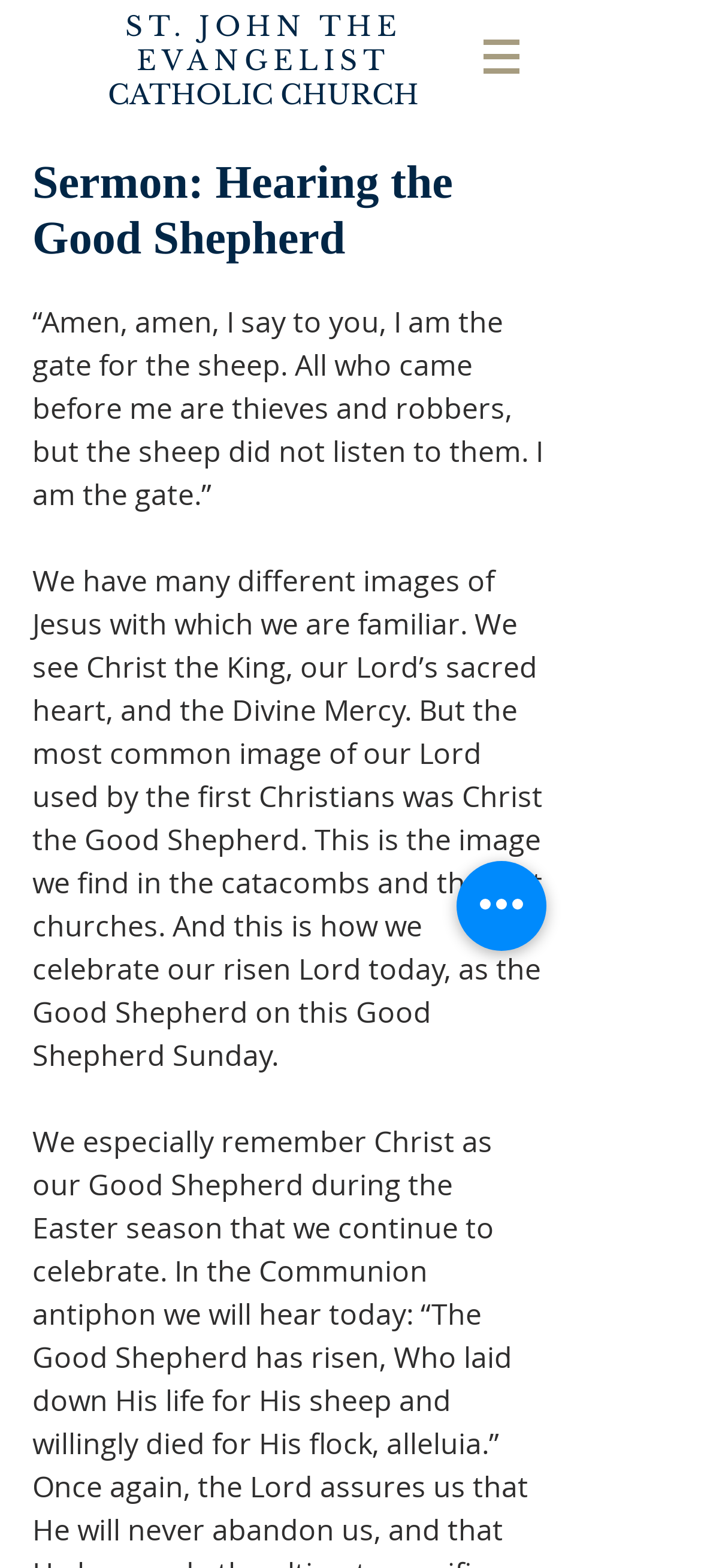What is the author of the sermon?
Please provide a comprehensive answer based on the details in the screenshot.

The author of the sermon is not explicitly mentioned on the webpage. There is no element that indicates the author's name.